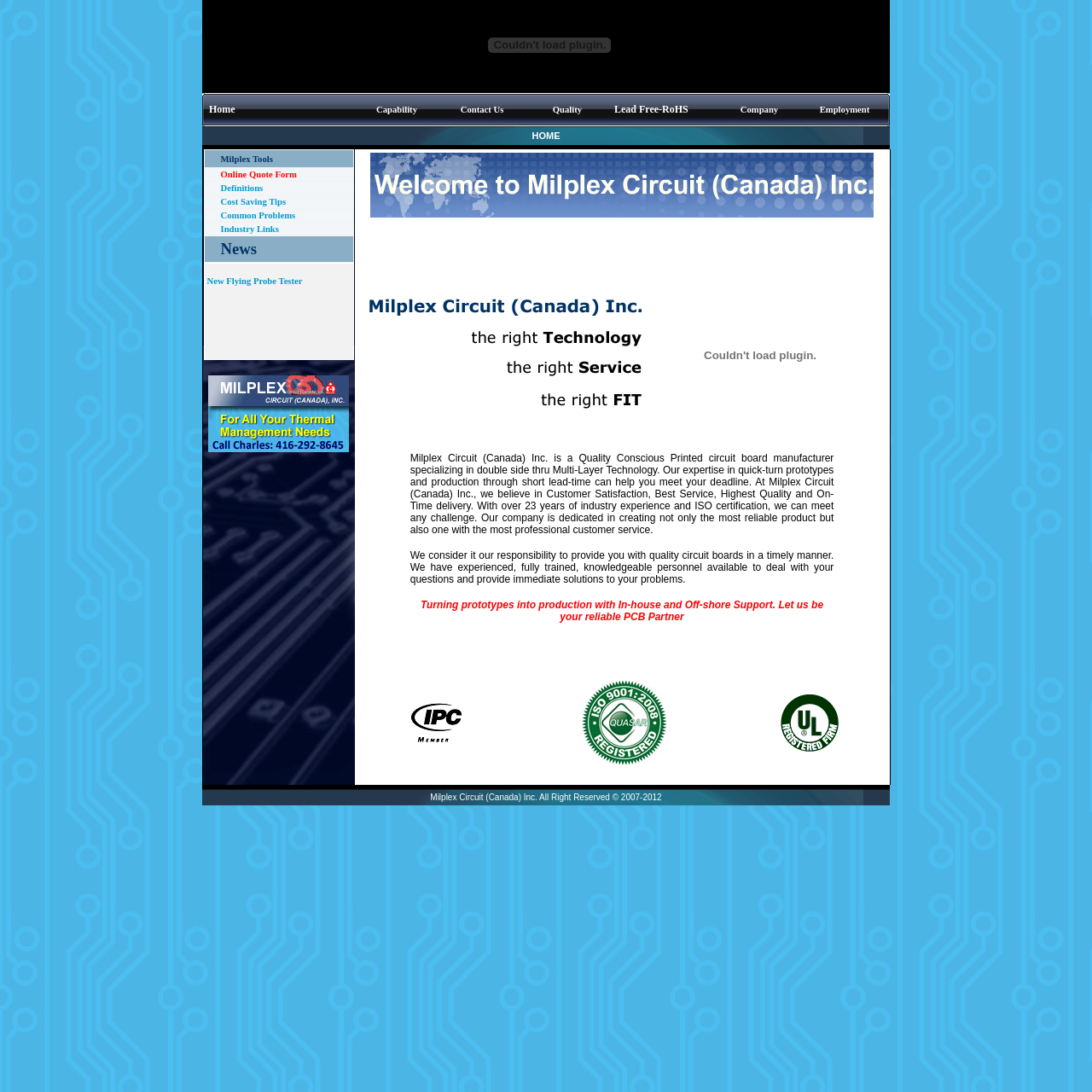Find the bounding box coordinates of the element I should click to carry out the following instruction: "Click on the 'ABOUT US' link".

None